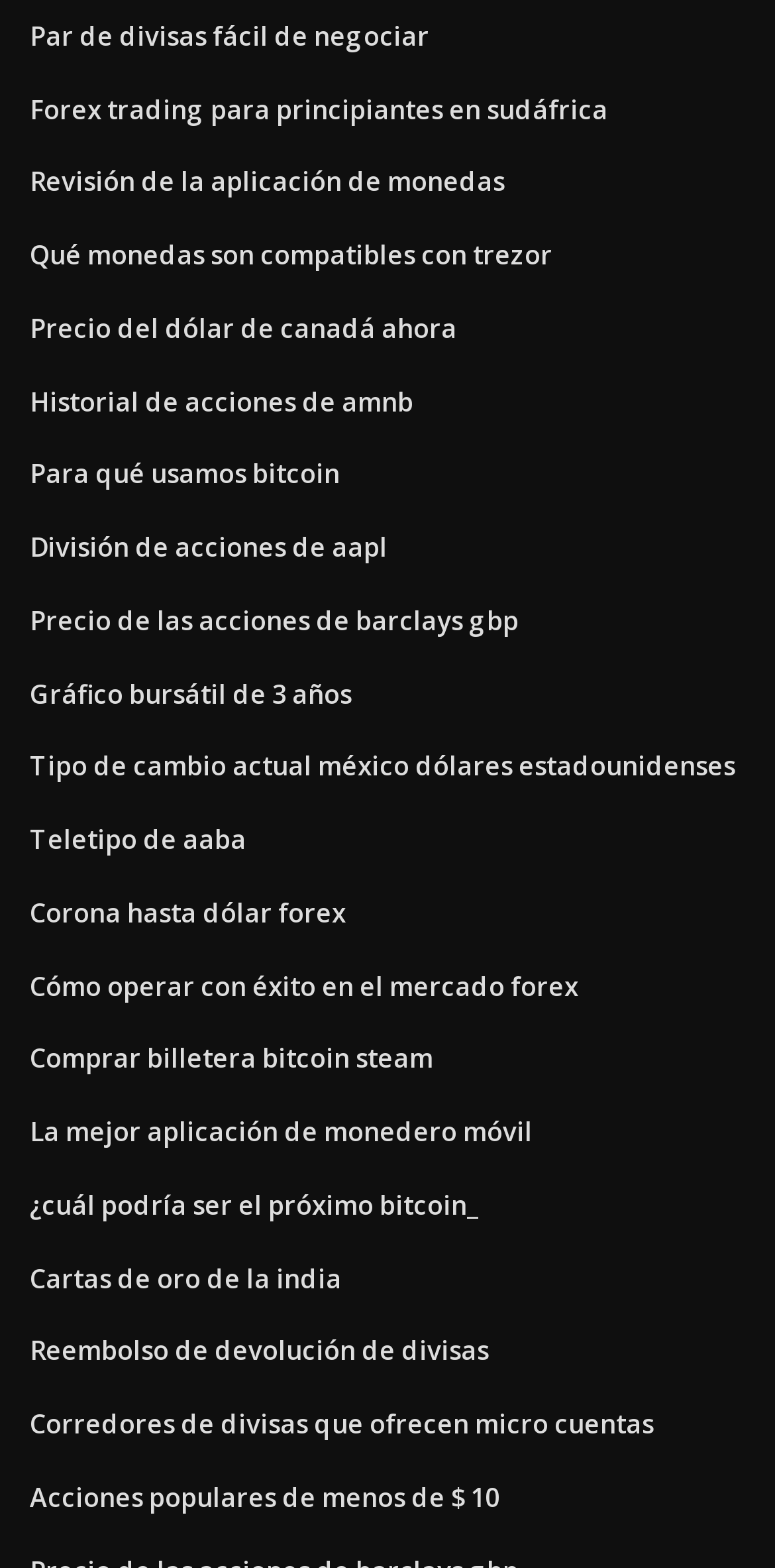Pinpoint the bounding box coordinates of the clickable element to carry out the following instruction: "View forex trading for beginners in South Africa."

[0.038, 0.058, 0.785, 0.081]